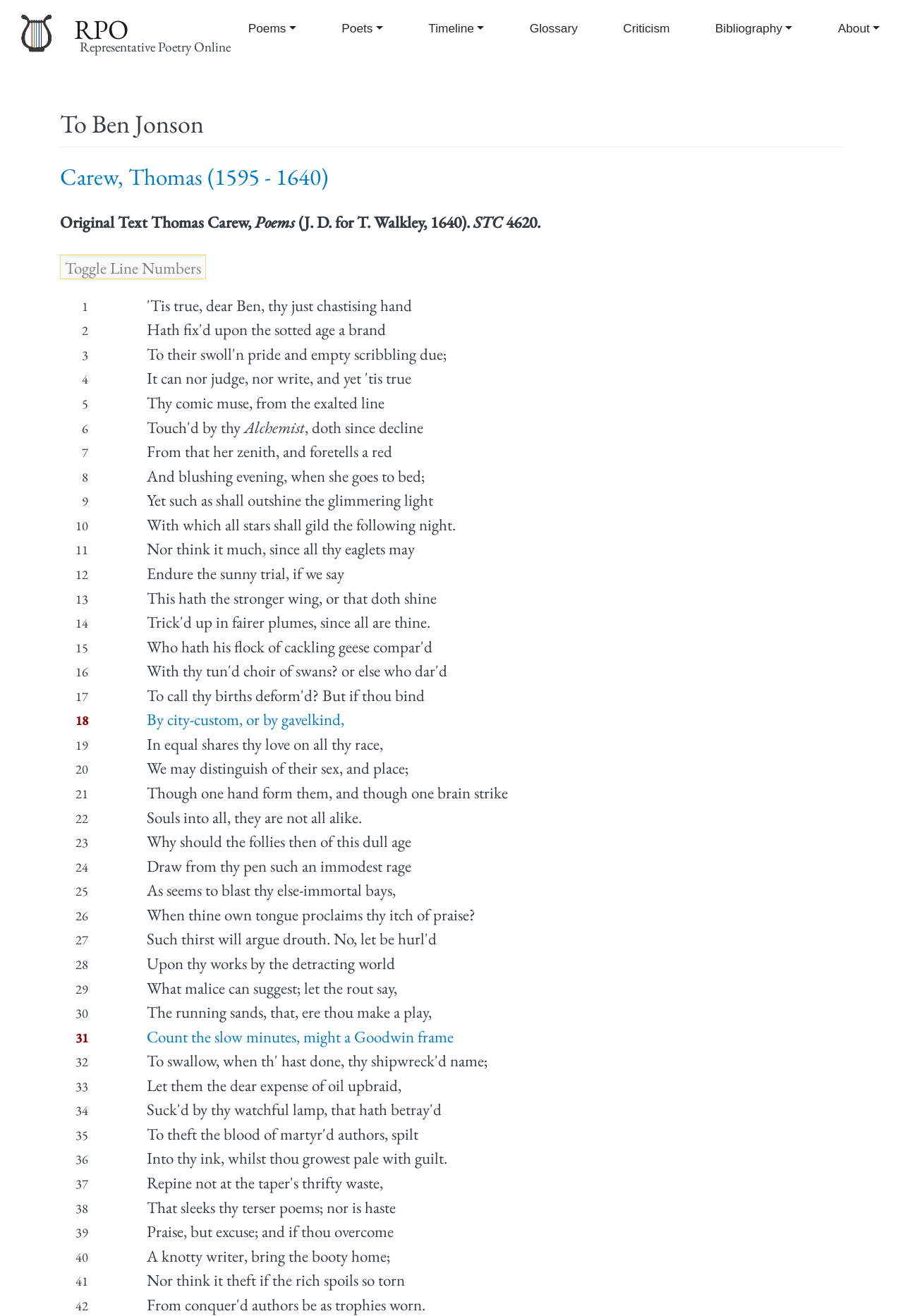Using the given element description, provide the bounding box coordinates (top-left x, top-left y, bottom-right x, bottom-right y) for the corresponding UI element in the screenshot: Poets

[0.354, 0.013, 0.449, 0.031]